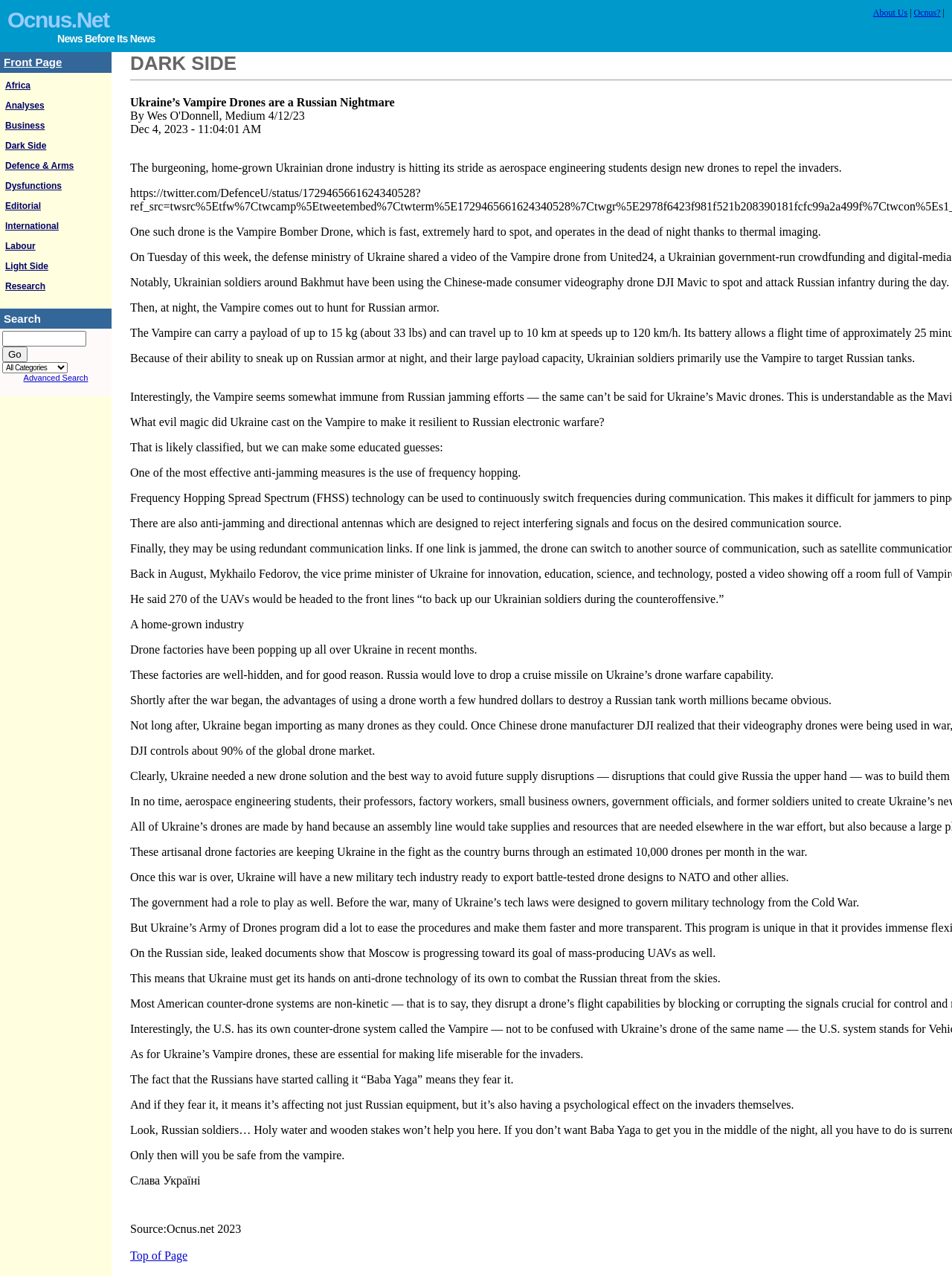Select the bounding box coordinates of the element I need to click to carry out the following instruction: "Search for something".

[0.0, 0.041, 0.117, 0.057]